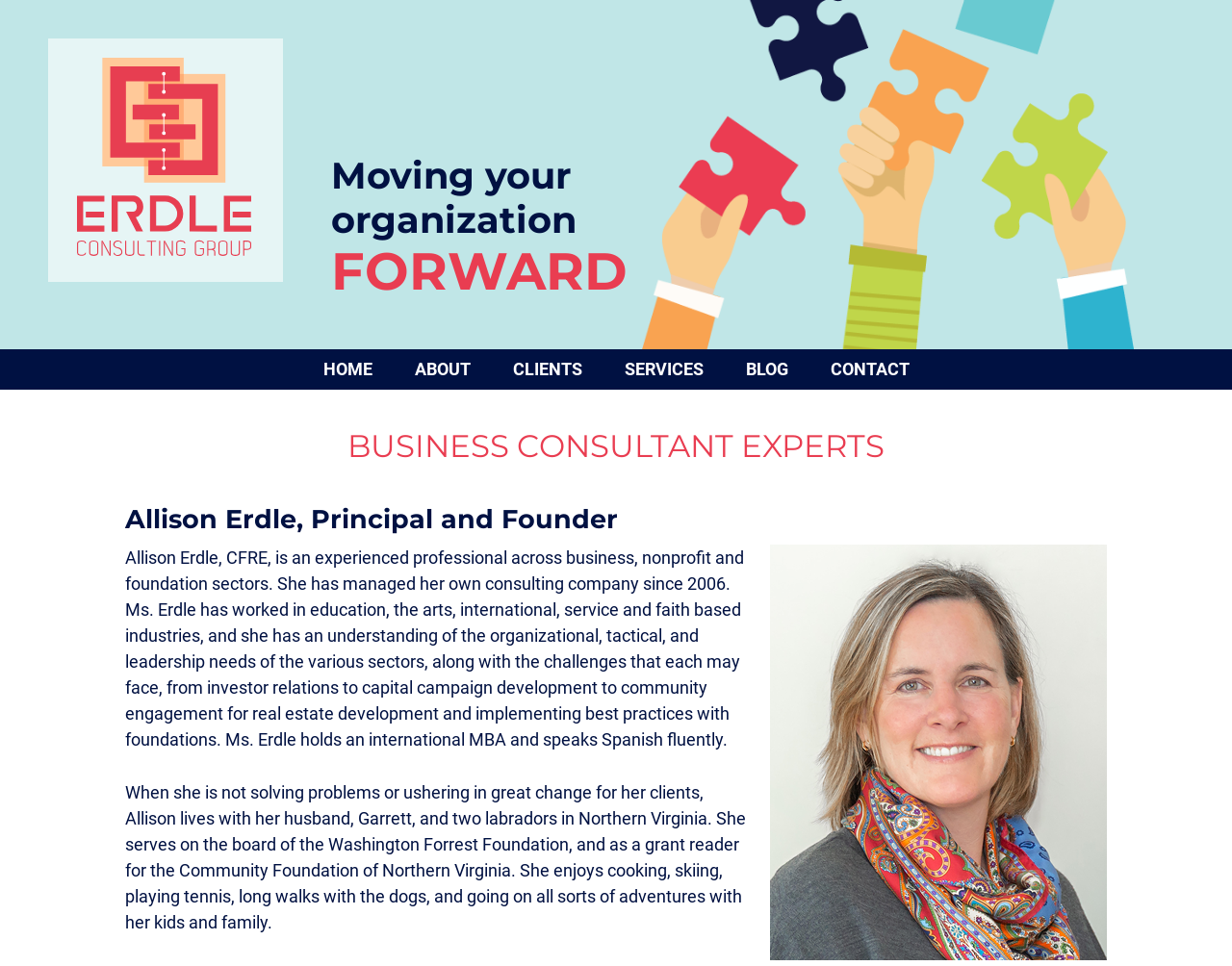Please answer the following question as detailed as possible based on the image: 
What is the name of the founder of Erdle Consulting Group?

I found the answer by looking at the link 'Erdle Consulting Group' and then searching for the founder's name in the text, which is mentioned as 'Allison Erdle, Principal and Founder'.